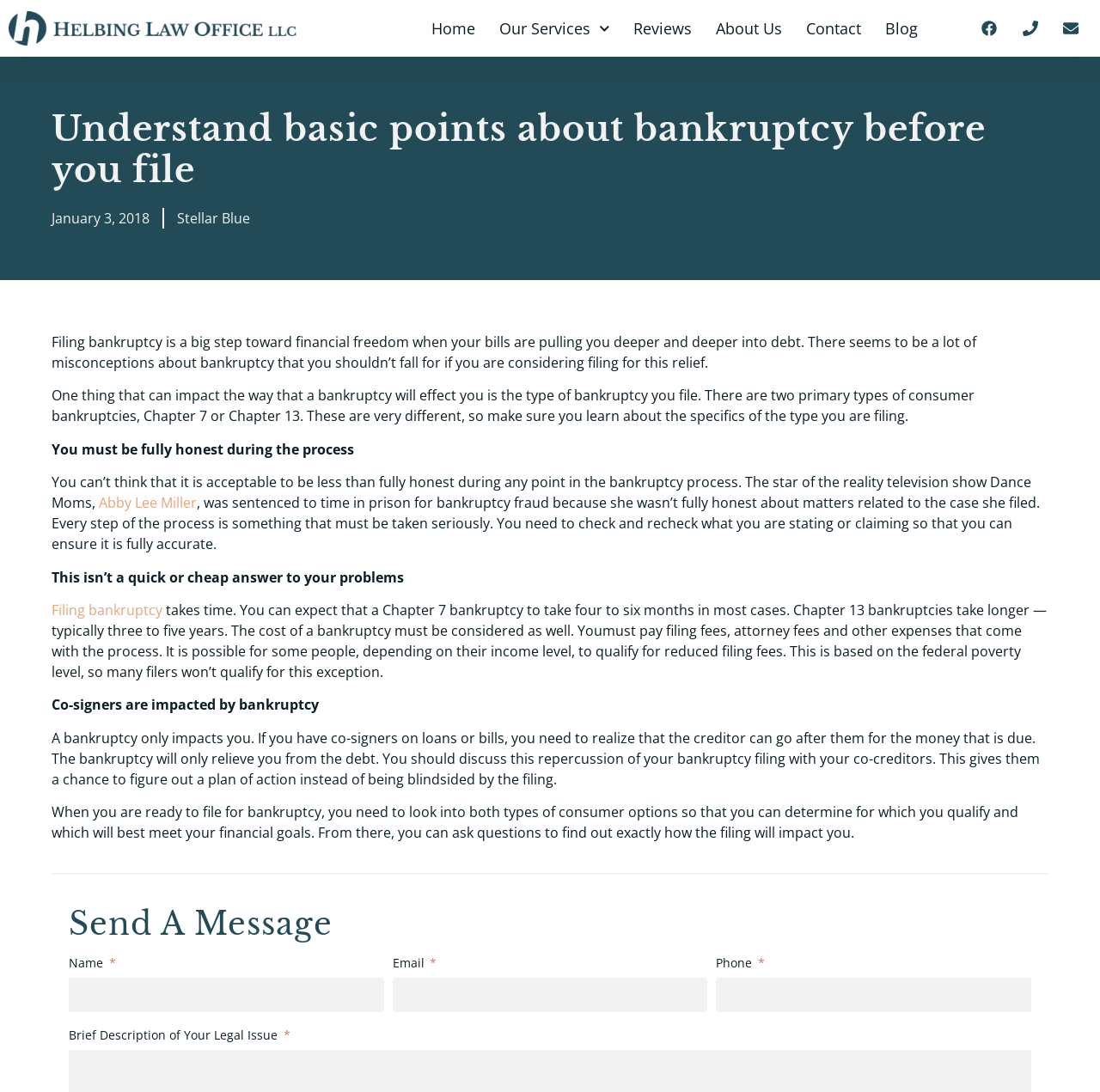What is required to fill out the 'Send A Message' form?
Please respond to the question with a detailed and well-explained answer.

I found this information by looking at the form at the bottom of the webpage, which has three required fields: 'Name *', 'Email *', and 'Phone *'.